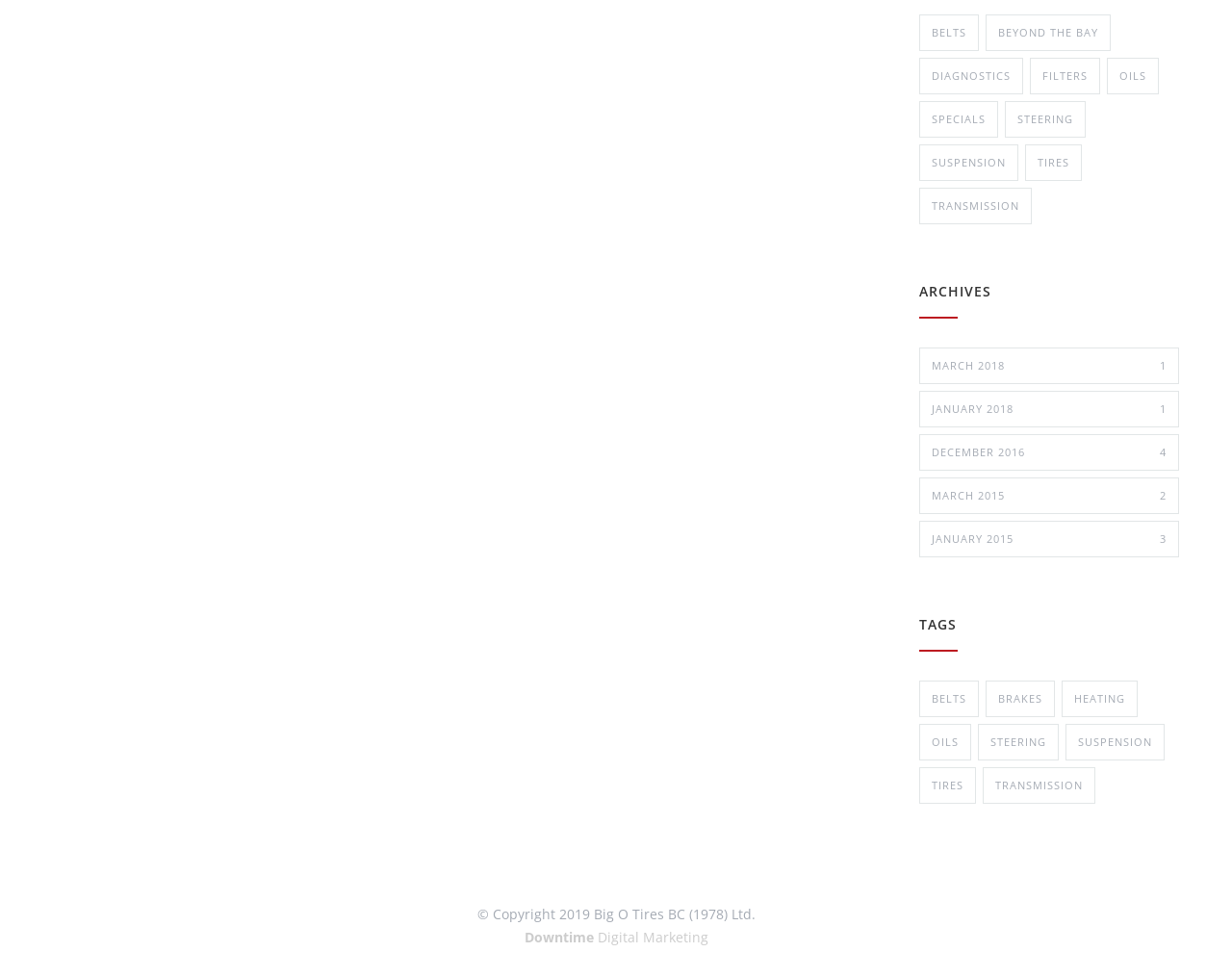What is the category of 'BELTS'?
Can you provide an in-depth and detailed response to the question?

The link 'BELTS' is located under the heading 'ARCHIVES', which suggests that 'BELTS' is a category of archives.